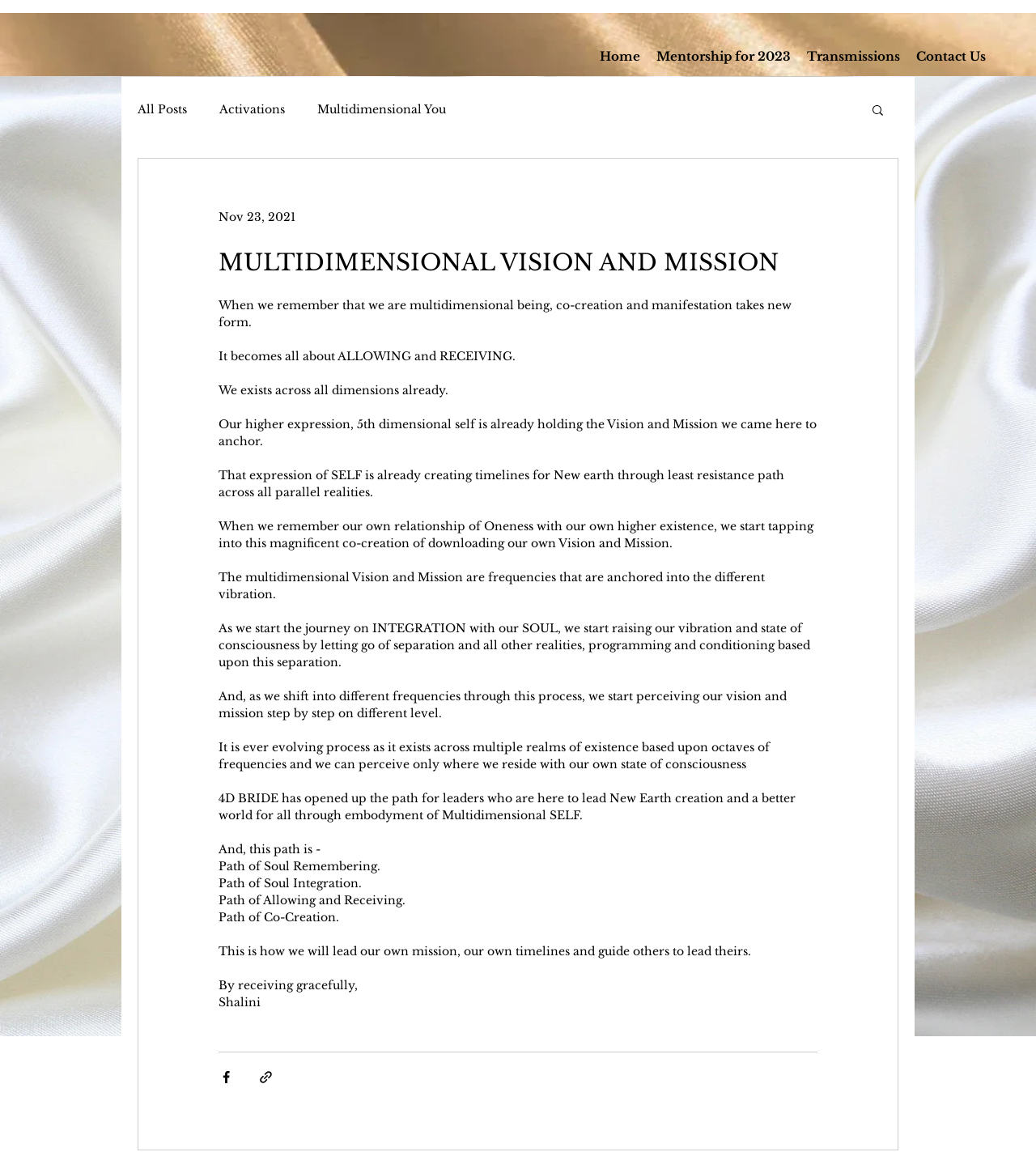Please indicate the bounding box coordinates of the element's region to be clicked to achieve the instruction: "Click on the 'Home' link". Provide the coordinates as four float numbers between 0 and 1, i.e., [left, top, right, bottom].

[0.571, 0.039, 0.626, 0.06]